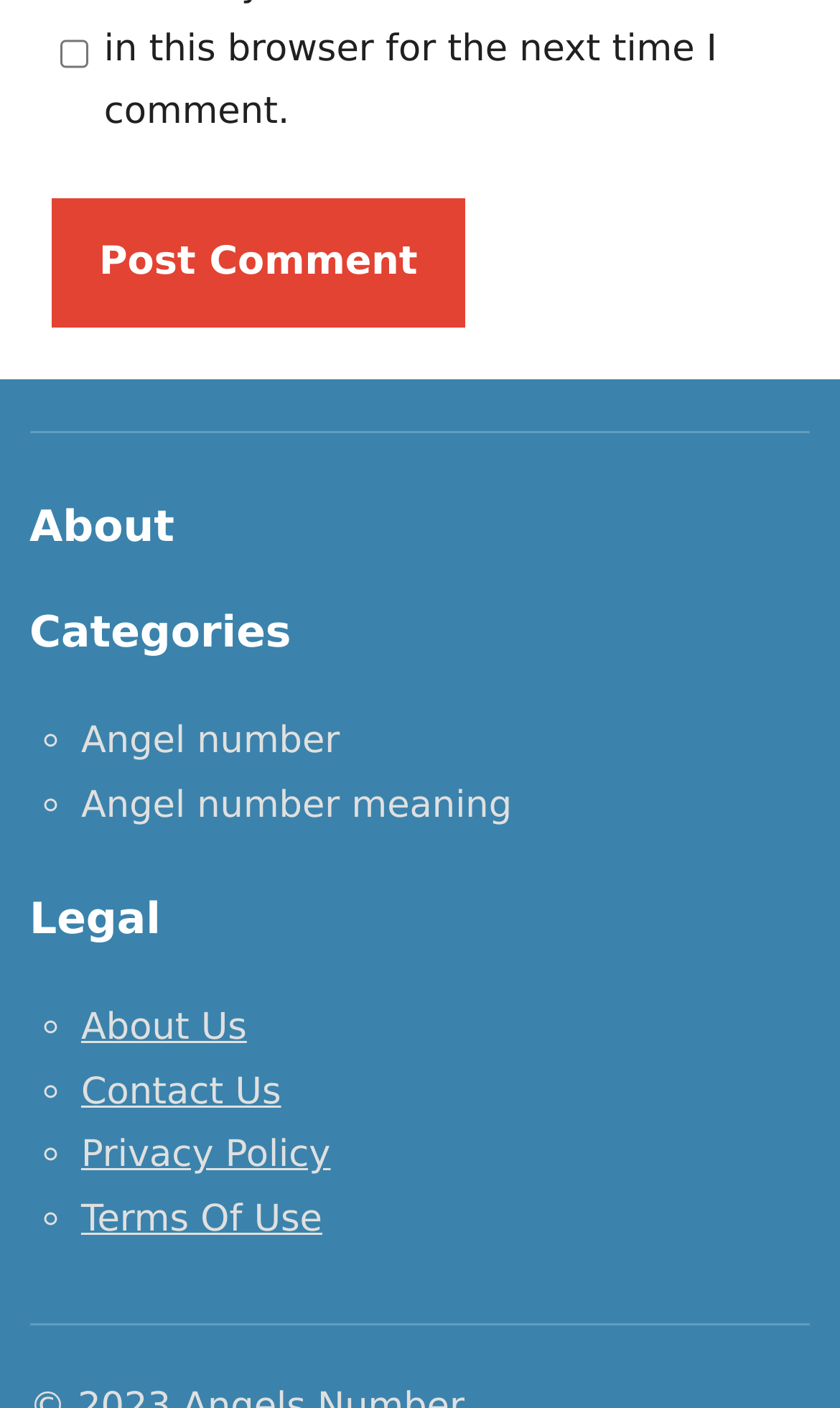Please find the bounding box for the UI element described by: "name="submit" value="Post Comment"".

[0.062, 0.141, 0.553, 0.232]